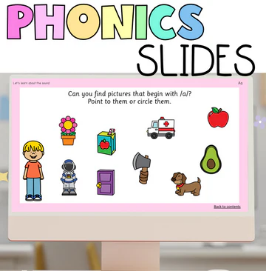Give a detailed account of the visual elements in the image.

The image showcases a vibrant educational resource titled "Phonics Slides." The top of the slide features colorful, bold lettering that reads "PHONICS SLIDES," which adds a playful touch to the learning experience. The content of the slide prompts students with a question: "Can you find pictures that begin with /a/? Point to them or circle them." 

The slide displays a playful assortment of illustrations including a flower pot, an apple, a boy, a dog, an astronaut, an axe, a book, and an avocado, all arranged in an engaging format to encourage interaction. This educational tool is likely designed to enhance vocabulary and phonemic awareness among young learners, making it an essential resource for early childhood education settings. The slide is framed in a soft pink border, complementing the cheerful atmosphere suitable for a classroom environment.